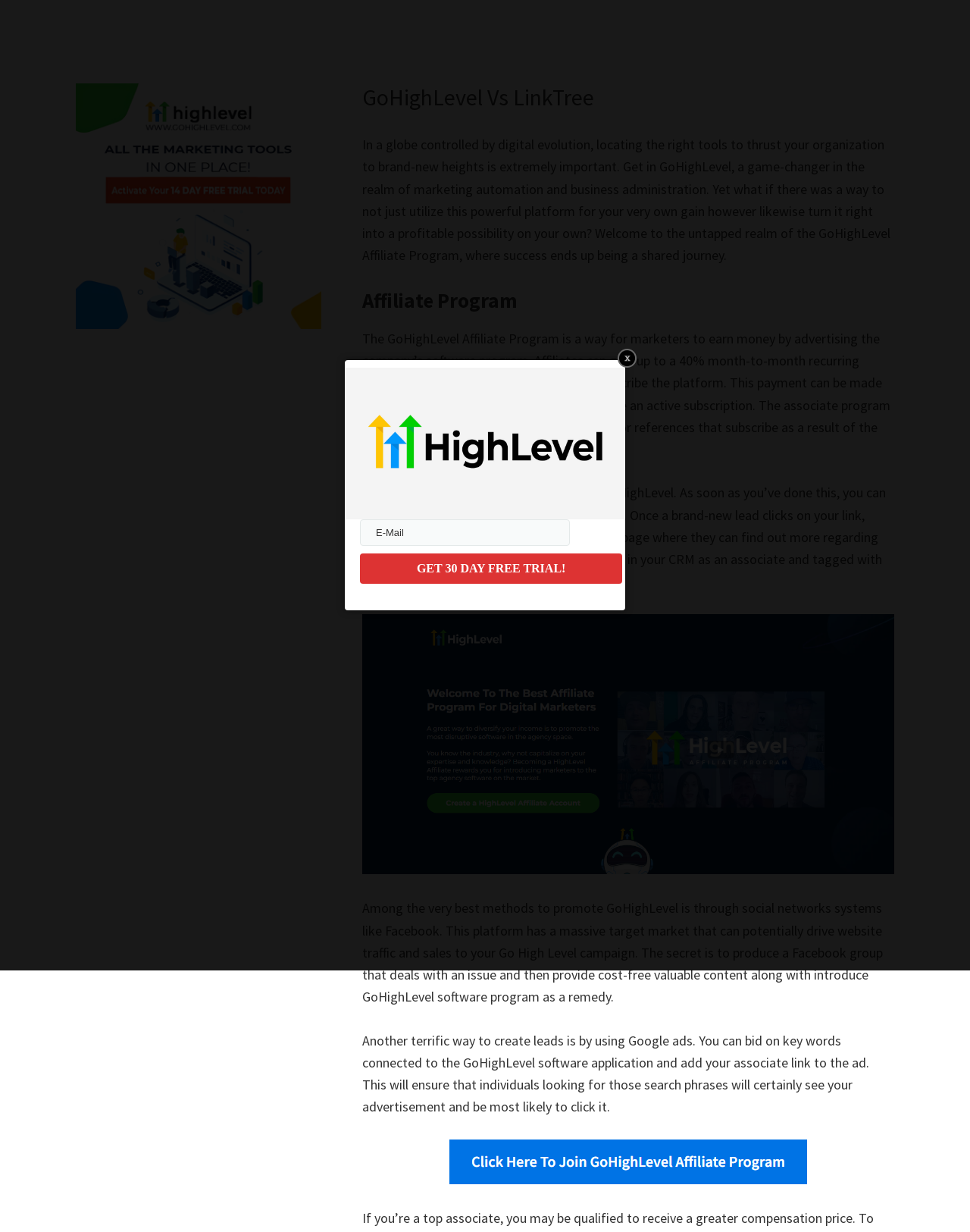What social media platform is mentioned for promoting GoHighLevel?
Please analyze the image and answer the question with as much detail as possible.

The webpage suggests promoting GoHighLevel through social media platforms, specifically mentioning Facebook as an example. This information is found in the StaticText element with the text 'Among the very best methods to promote GoHighLevel is through social networks systems like Facebook.'